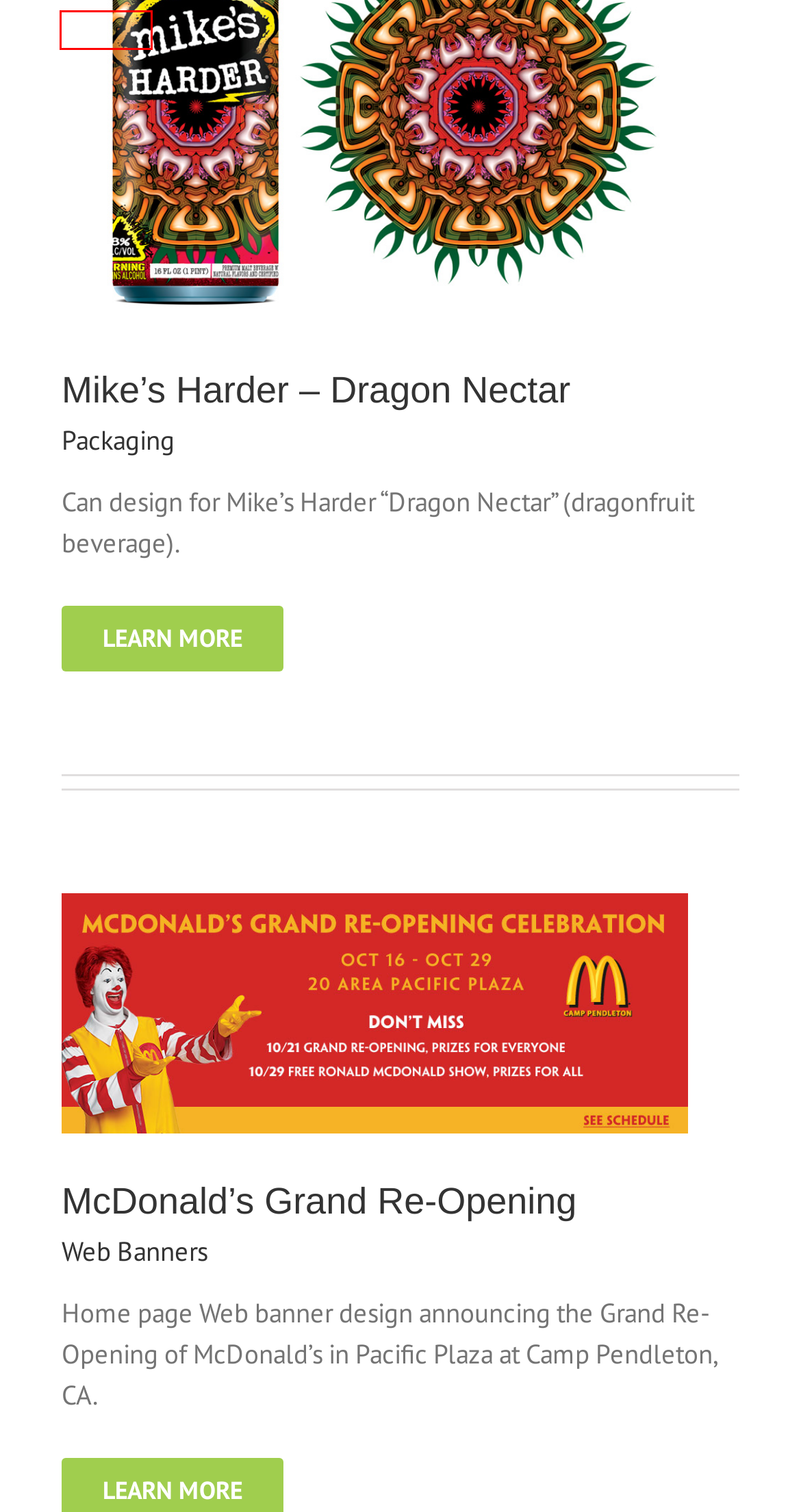Given a screenshot of a webpage with a red rectangle bounding box around a UI element, select the best matching webpage description for the new webpage that appears after clicking the highlighted element. The candidate descriptions are:
A. Jeff Dufour   –  Gloriana Concert – Website
B. Jeff Dufour   –  Del Mar Beach Resort – Website
C. Jeff Dufour   –  Categories  –  Apparel
D. Jeff Dufour   –  Categories  –  3D Illustration
E. Dufour Designs – The artwork of Jeff Dufour
F. Jeff Dufour   –  Categories  –  Posters & Flyers
G. Jeff Dufour   –  KOA Teriyaki Grill
H. Jeff Dufour   –  Hard Corps Race Series

C